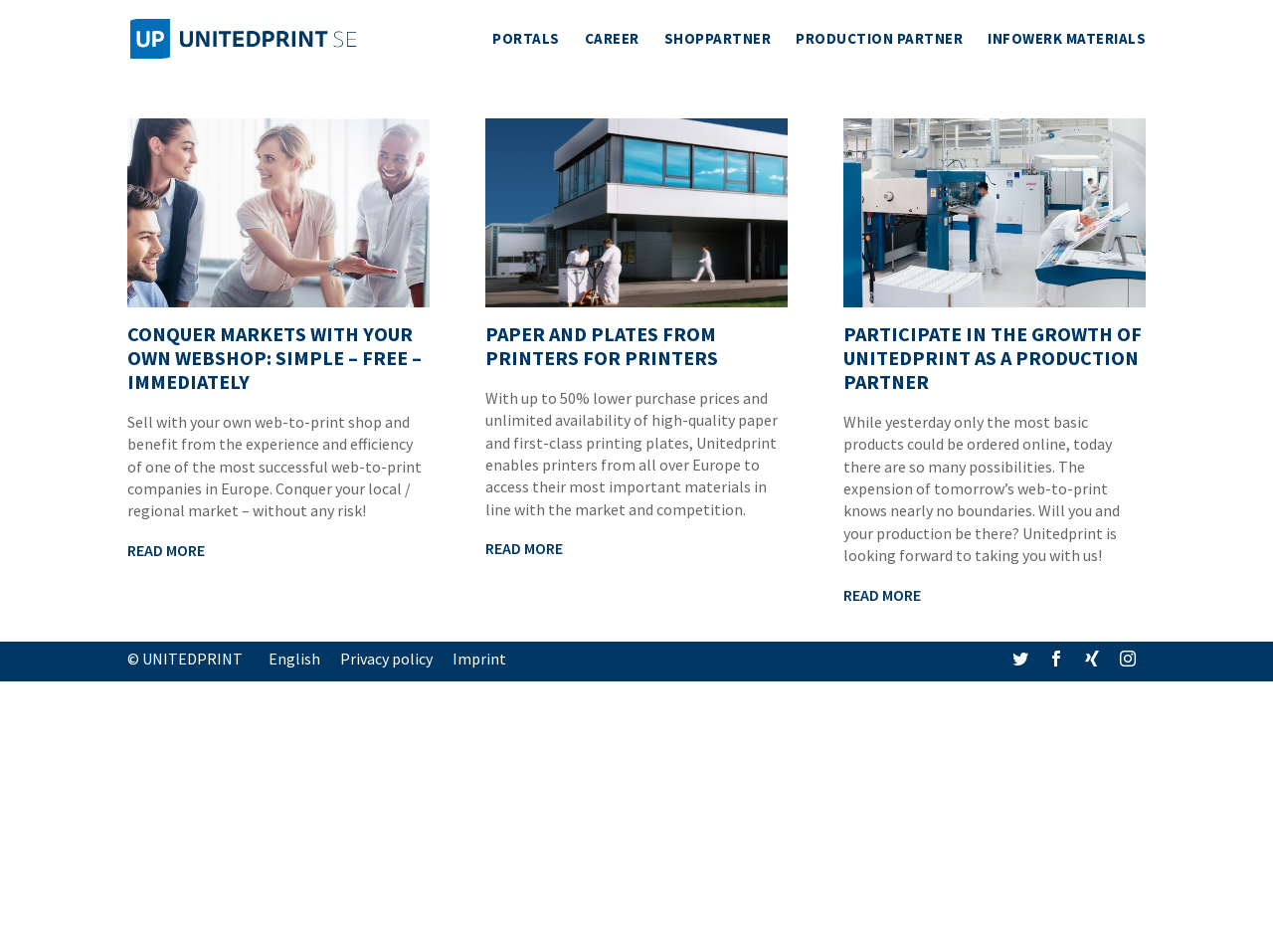Give a comprehensive overview of the webpage, including key elements.

The webpage appears to be the homepage of UNITEDPRINT SE, a web-to-print company. At the top, there is a logo of UNITEDPRINT SE, accompanied by a link to the company's main page. Below the logo, there are several navigation links, including "PORTALS", "CAREER", "SHOPPARTNER", "PRODUCTION PARTNER", and "INFOWERK MATERIALS", which are aligned horizontally across the top of the page.

The main content of the page is divided into three sections, each with a heading, a brief description, and a "READ MORE" link. The first section is about conquering markets with one's own webshop, highlighting the simplicity, freedom, and immediacy of the service. The second section is about paper and plates from printers for printers, emphasizing the lower purchase prices and unlimited availability of high-quality materials. The third section is about participating in the growth of UNITEDPRINT as a production partner, encouraging readers to join the company's expansion.

Each section has an accompanying image, and the headings are in a larger font size than the descriptions. The "READ MORE" links are placed below each section, inviting readers to learn more about each topic.

At the bottom of the page, there is a footer section with copyright information, a link to switch to the English language, and links to the privacy policy and imprint. There are also four social media links, represented by icons, on the bottom right corner of the page.